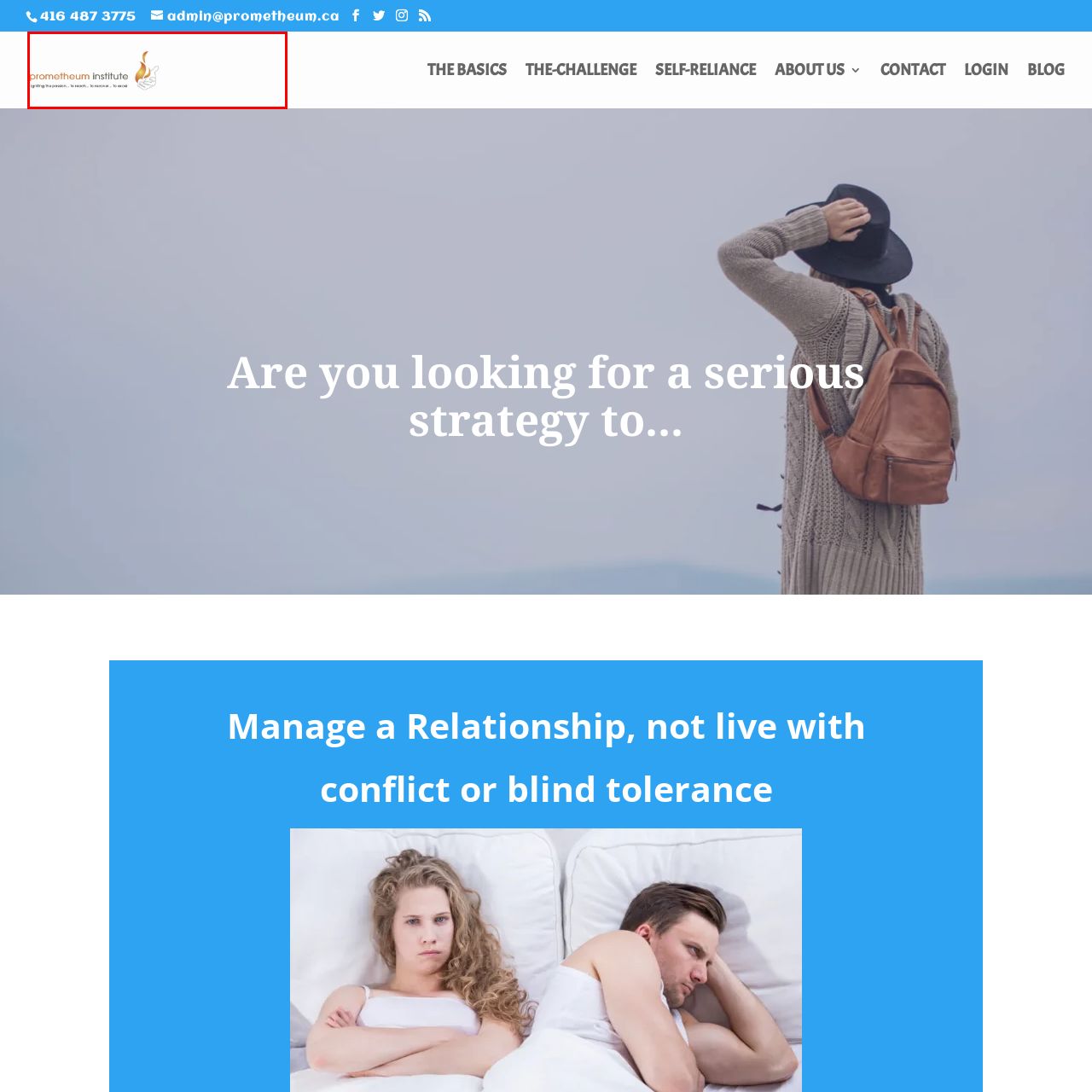What is the font style of the institute's name?
Examine the image highlighted by the red bounding box and provide a thorough and detailed answer based on your observations.

The name 'Prometheum Institute' is displayed prominently in a modern font, reinforcing the institute's focus on innovation and enlightenment, and aligning with its mission to foster personal growth and strategic thinking.